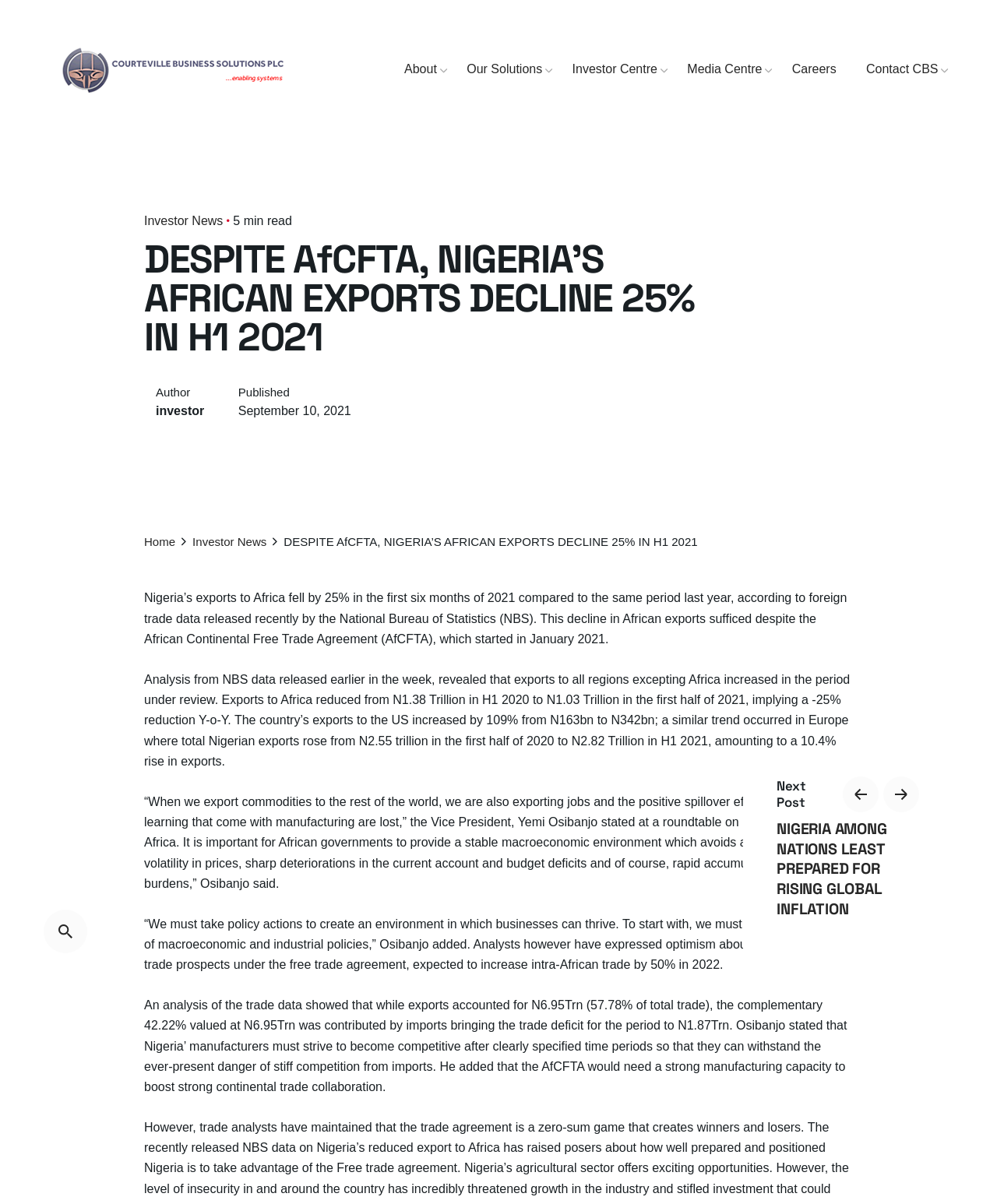What is the value of Nigeria's exports to the US in H1 2021?
Respond with a short answer, either a single word or a phrase, based on the image.

N342bn